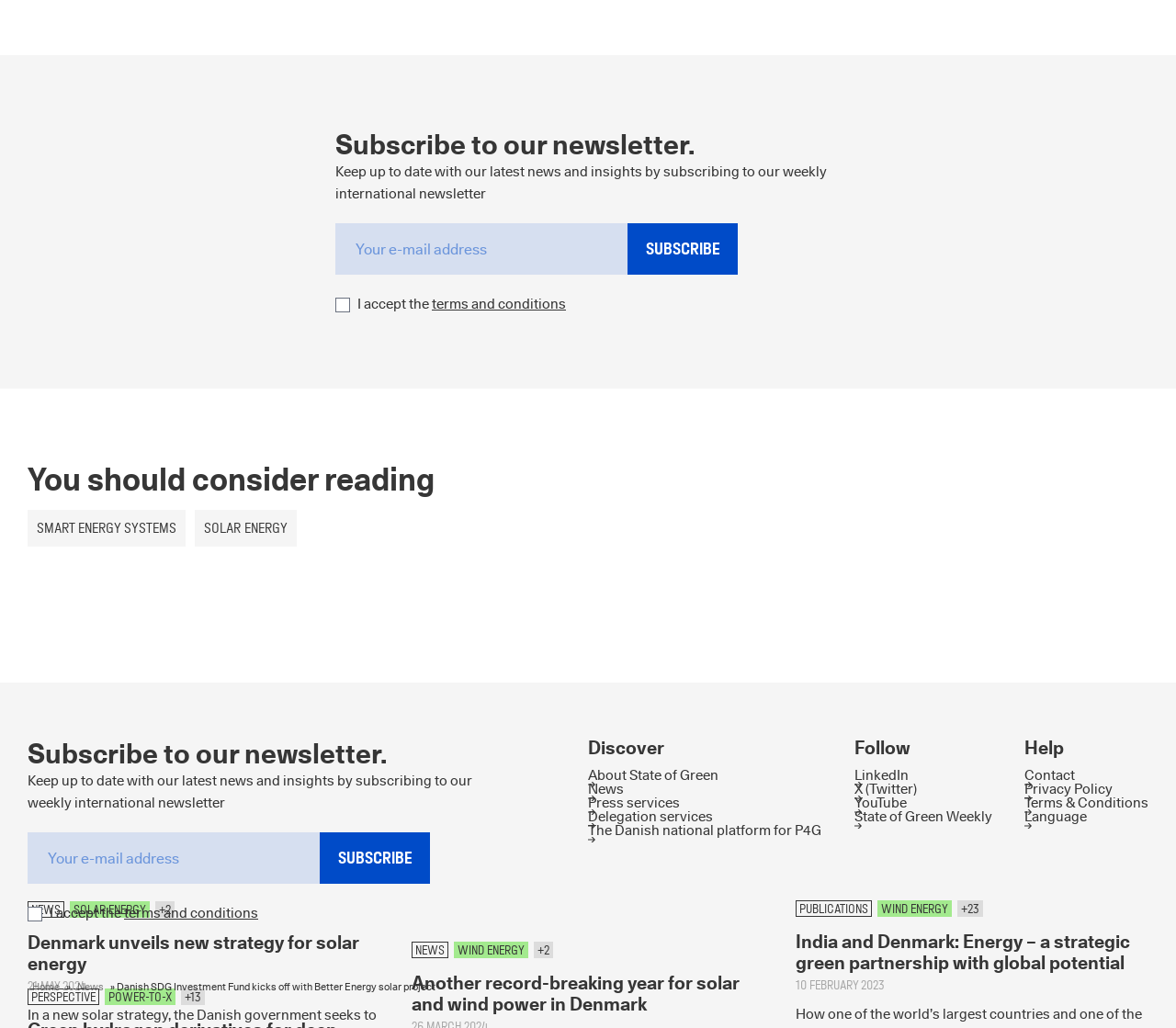Please locate the bounding box coordinates for the element that should be clicked to achieve the following instruction: "Visit 'BoatWiki.com'". Ensure the coordinates are given as four float numbers between 0 and 1, i.e., [left, top, right, bottom].

None